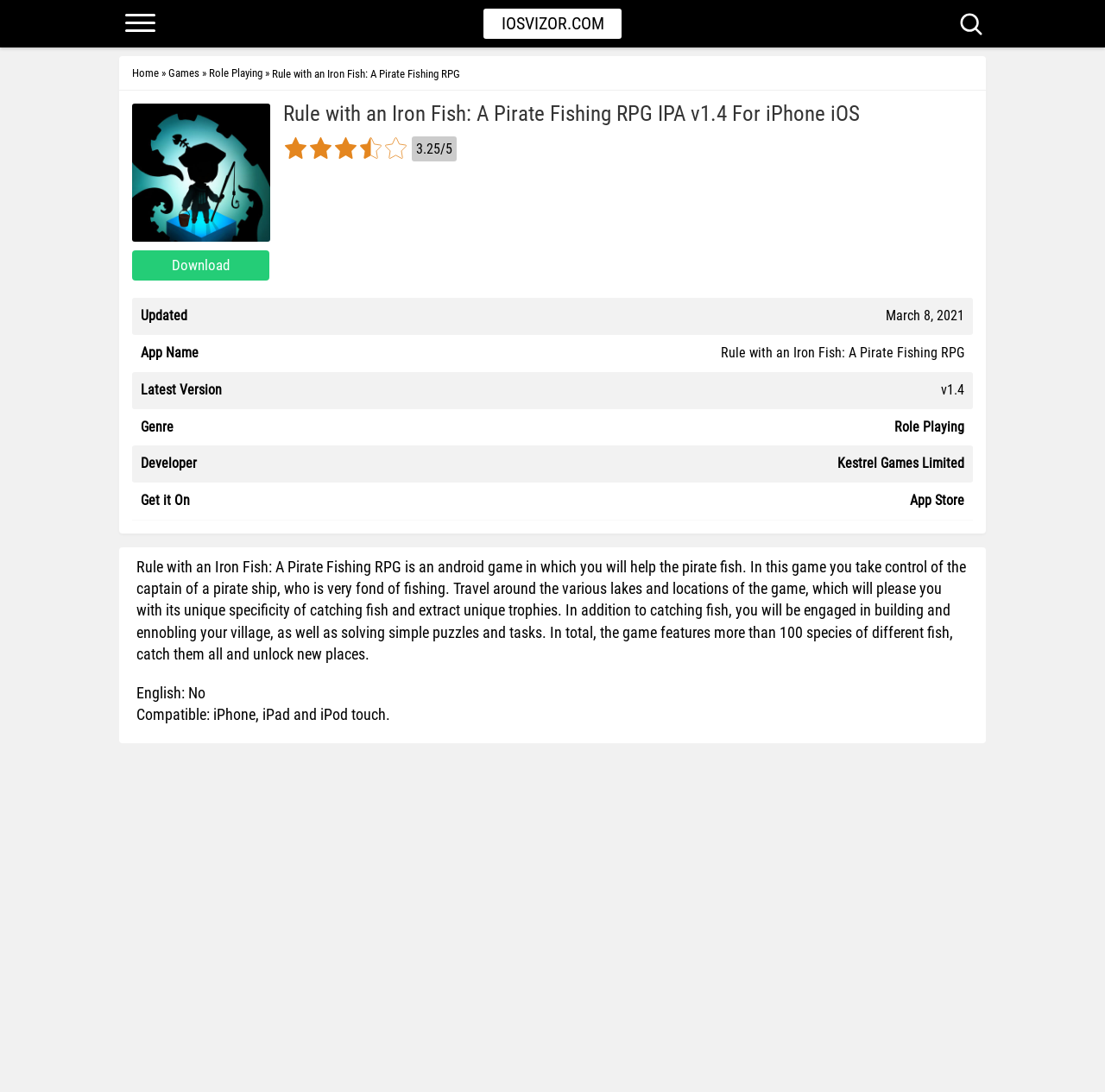Please respond to the question with a concise word or phrase:
What is the platform where the game can be downloaded?

App Store